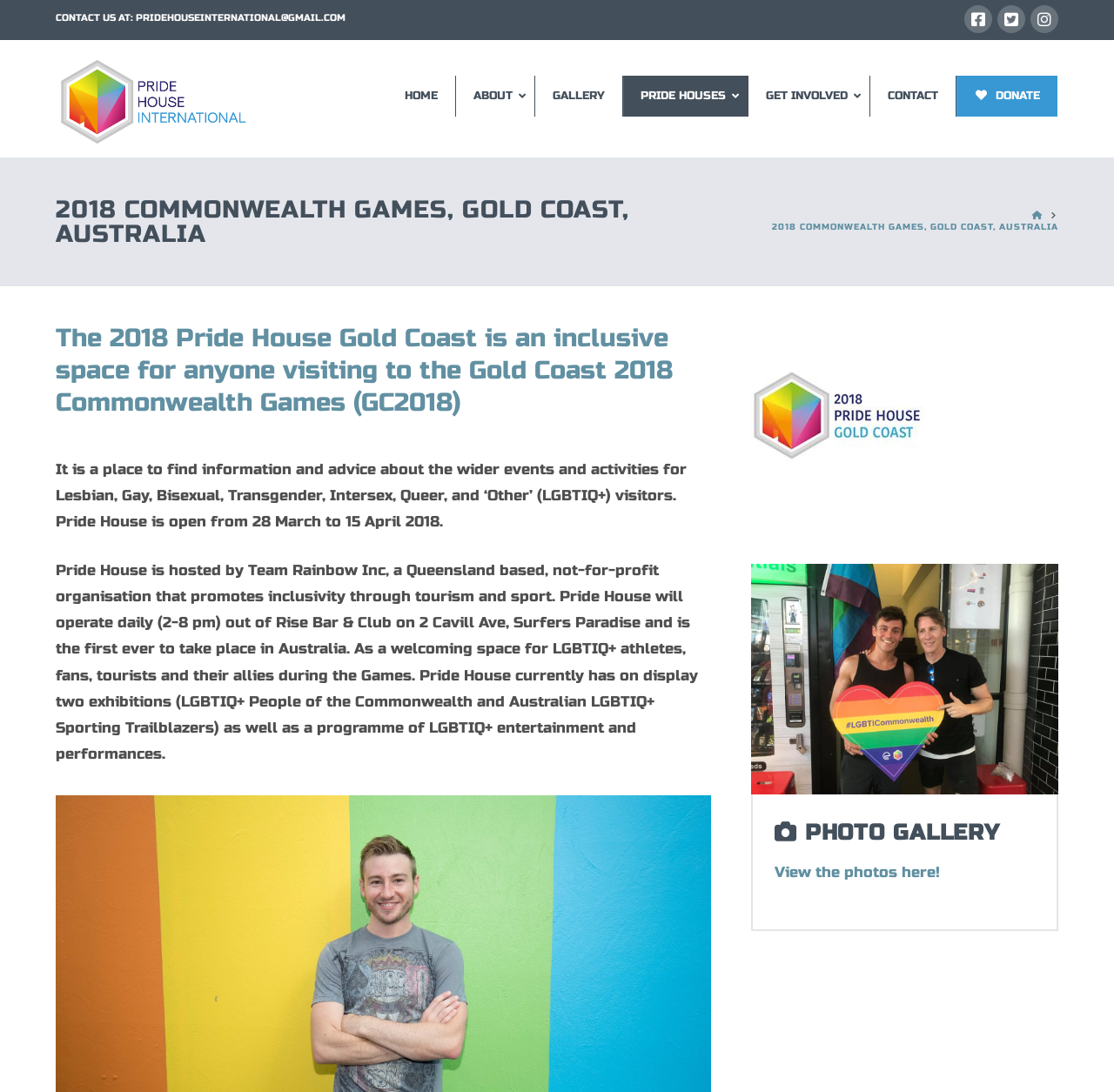Using the information in the image, give a comprehensive answer to the question: 
What is the name of the organization hosting Pride House?

I found the name of the organization by reading the static text that describes Pride House, which mentions that it is 'hosted by Team Rainbow Inc, a Queensland based, not-for-profit organisation'.